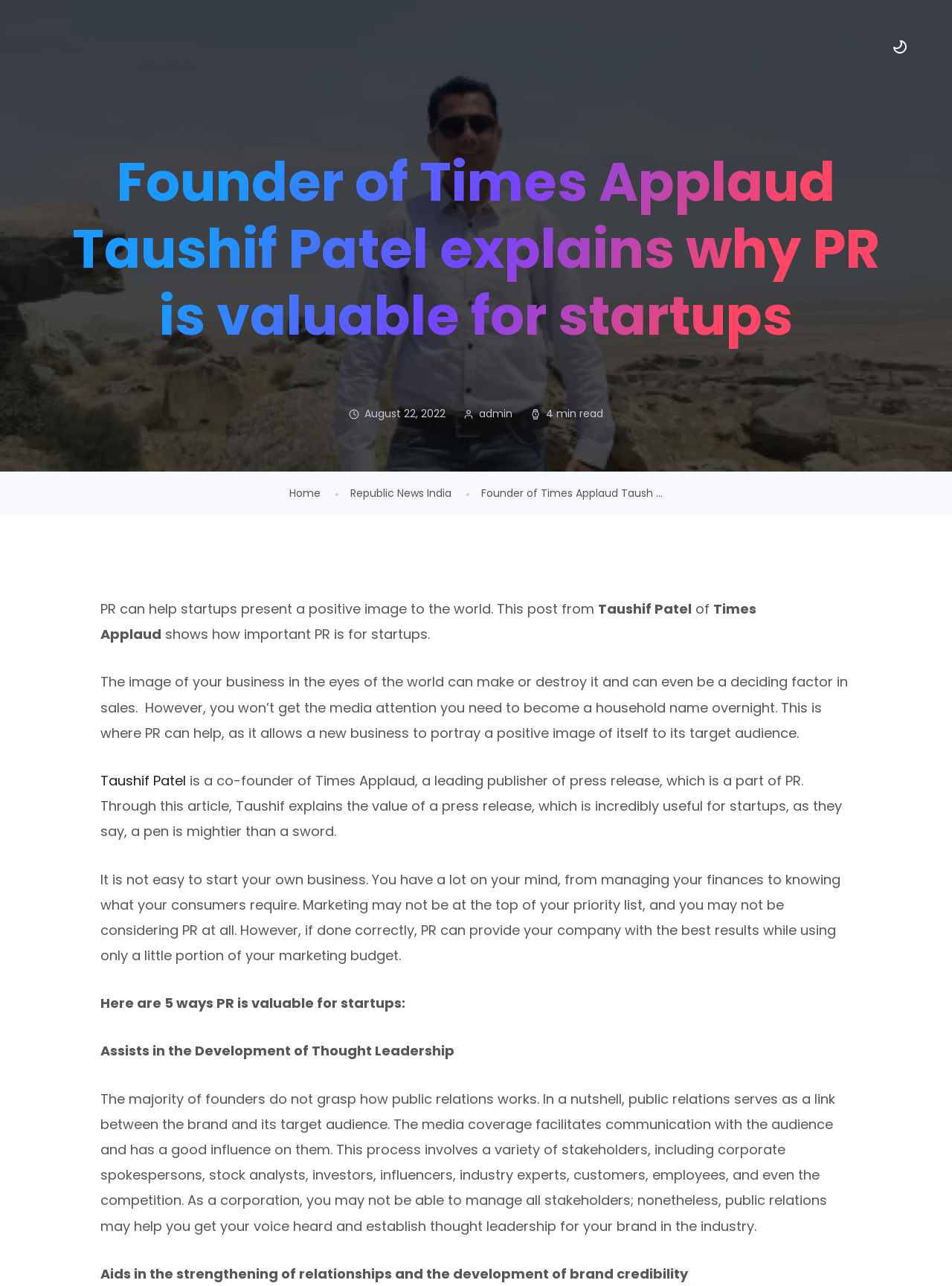Elaborate on the information and visuals displayed on the webpage.

This webpage is an article about the importance of public relations (PR) for startups, written by Taushif Patel, the founder of Times Applaud. At the top of the page, there is a heading that displays the title of the article, "Founder of Times Applaud Taushif Patel explains why PR is valuable for startups". Below the heading, there are three small images, followed by the date "August 22, 2022", the author's name "admin", and a label indicating that the article is a 4-minute read.

On the left side of the page, there are two links, "Vector Images" and "Home", and another link "Republic News India" on the right side. Below these links, there is a brief summary of the article, which explains that PR can help startups present a positive image to the world.

The main content of the article is divided into several paragraphs. The first paragraph explains the importance of a company's image in the eyes of the world and how PR can help. The second paragraph introduces the author, Taushif Patel, and his background as a co-founder of Times Applaud. The following paragraphs discuss the value of PR for startups, including its ability to provide thought leadership, strengthen relationships, and develop brand credibility.

There are five main points highlighted in the article, which are listed under the heading "Here are 5 ways PR is valuable for startups". Each point is explained in a separate paragraph, providing more details on how PR can benefit startups.